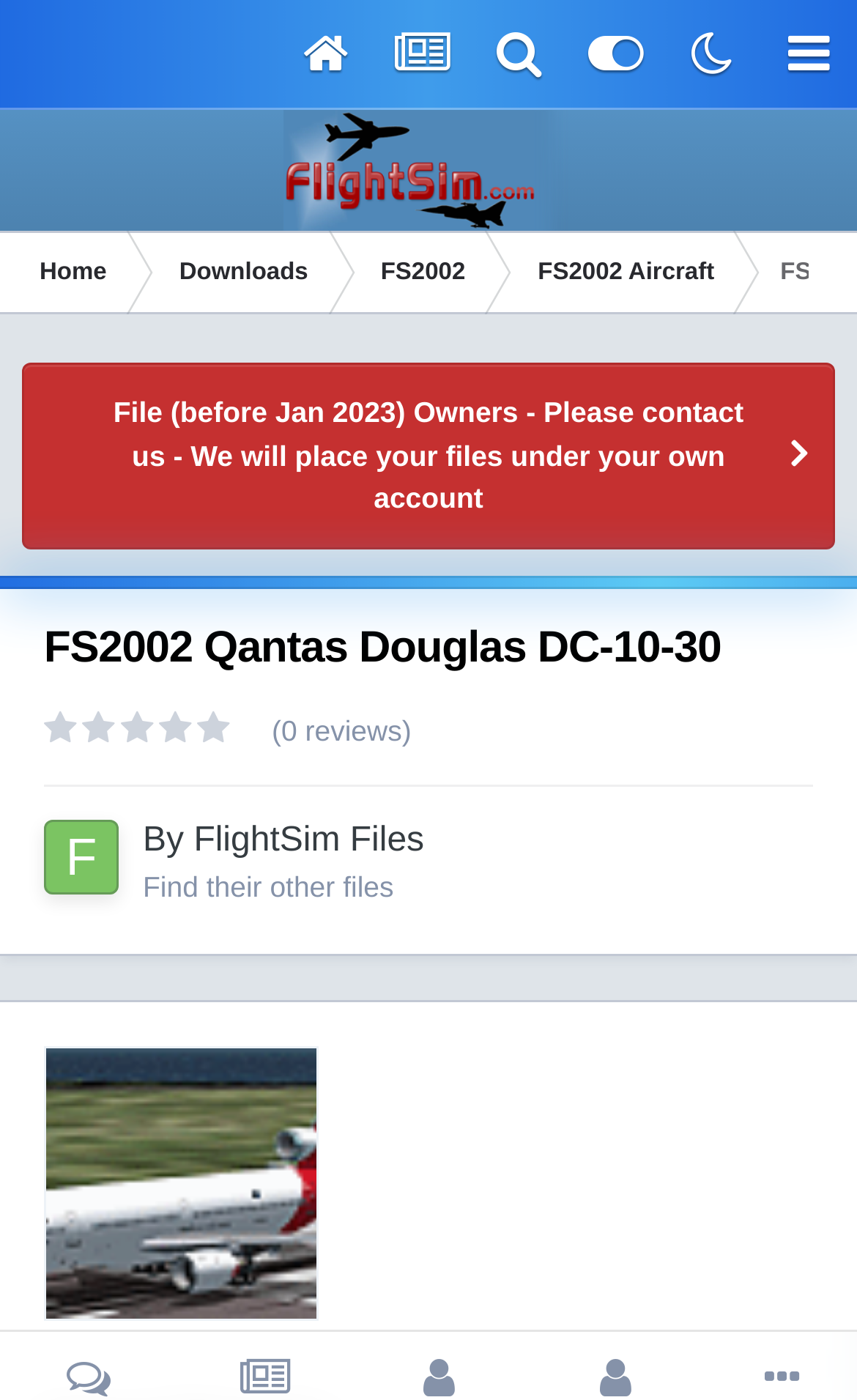Provide the bounding box coordinates for the UI element that is described by this text: "Find their other files". The coordinates should be in the form of four float numbers between 0 and 1: [left, top, right, bottom].

[0.167, 0.622, 0.459, 0.645]